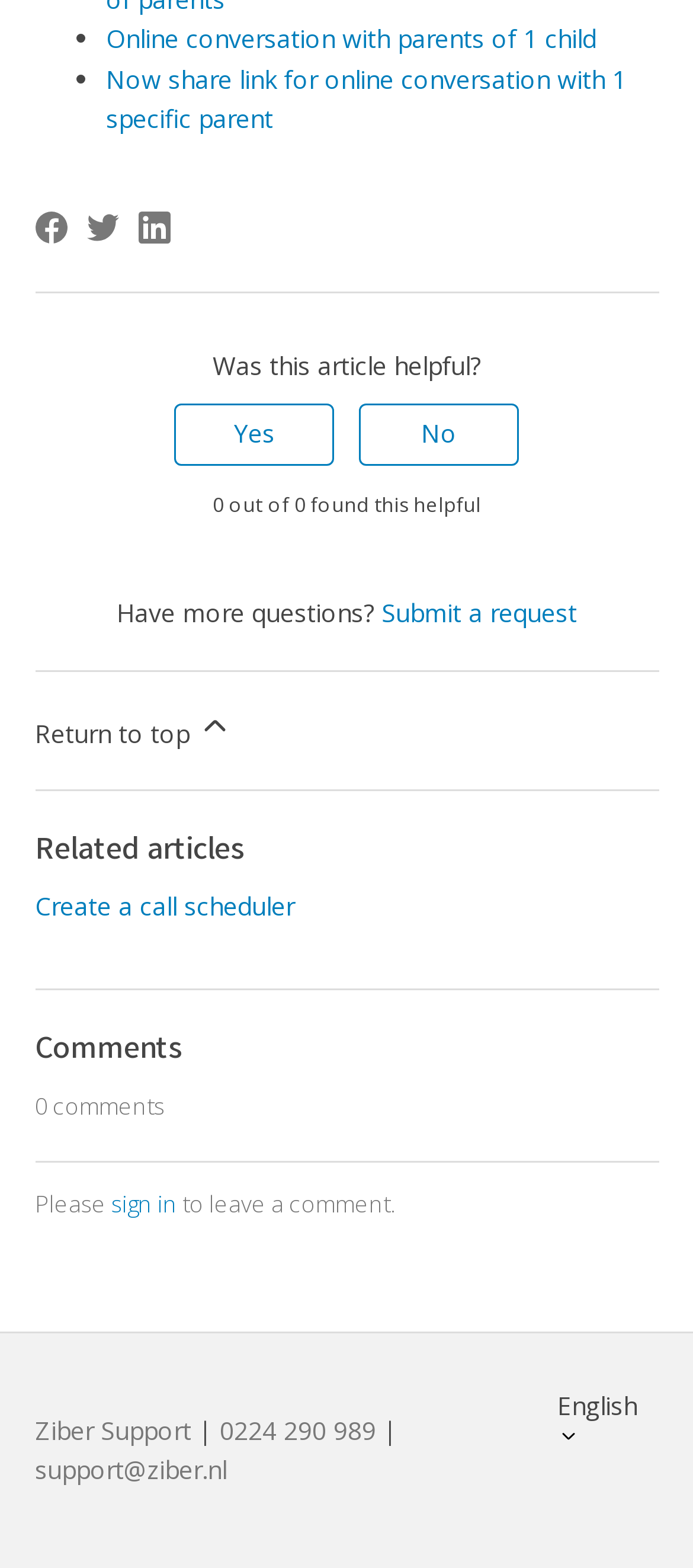What is the contact email of Ziber Support?
Based on the image, respond with a single word or phrase.

support@ziber.nl